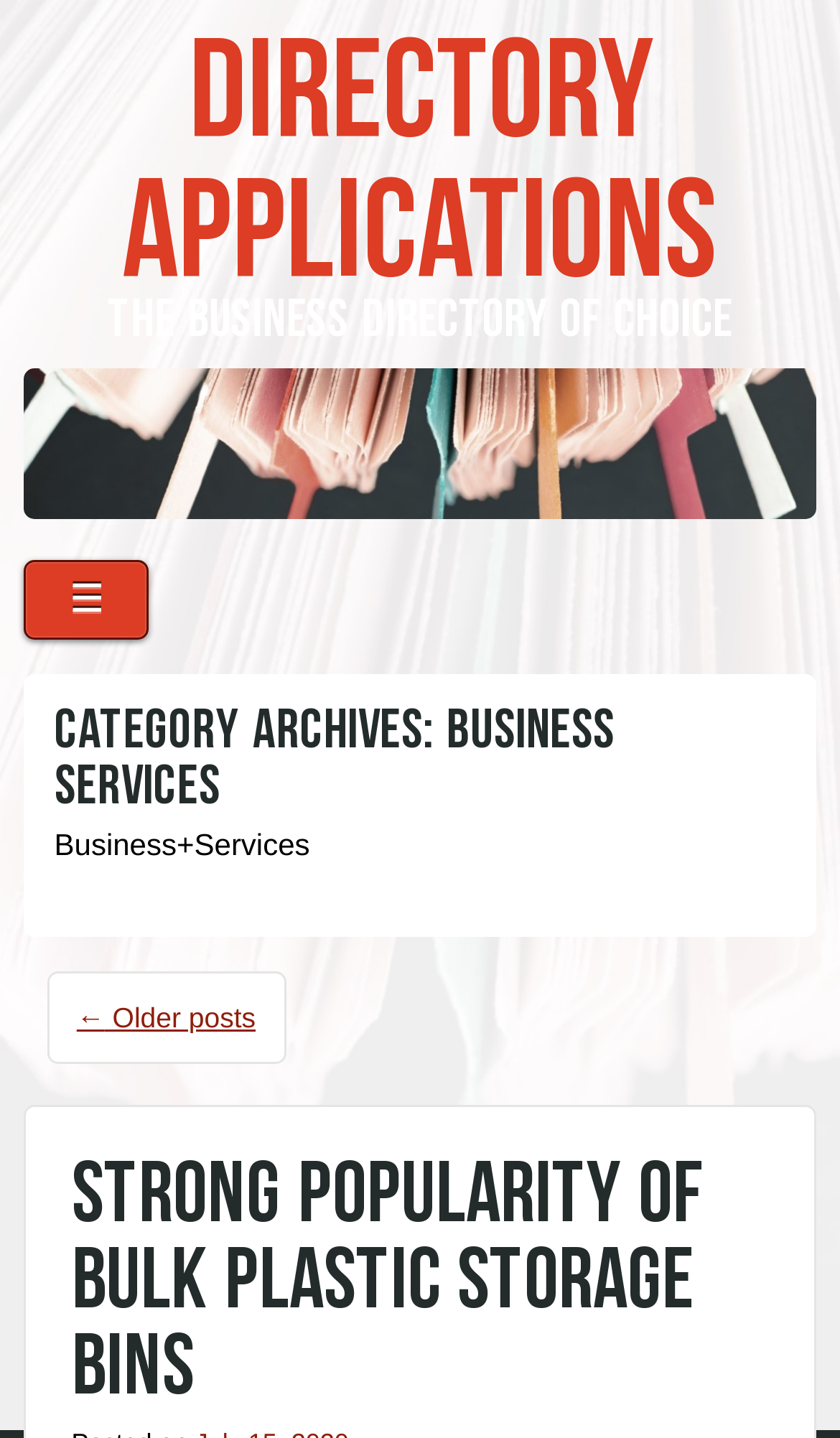What is the type of the element above the 'CATEGORY ARCHIVES: BUSINESS SERVICES' heading?
Look at the image and respond with a one-word or short phrase answer.

Image